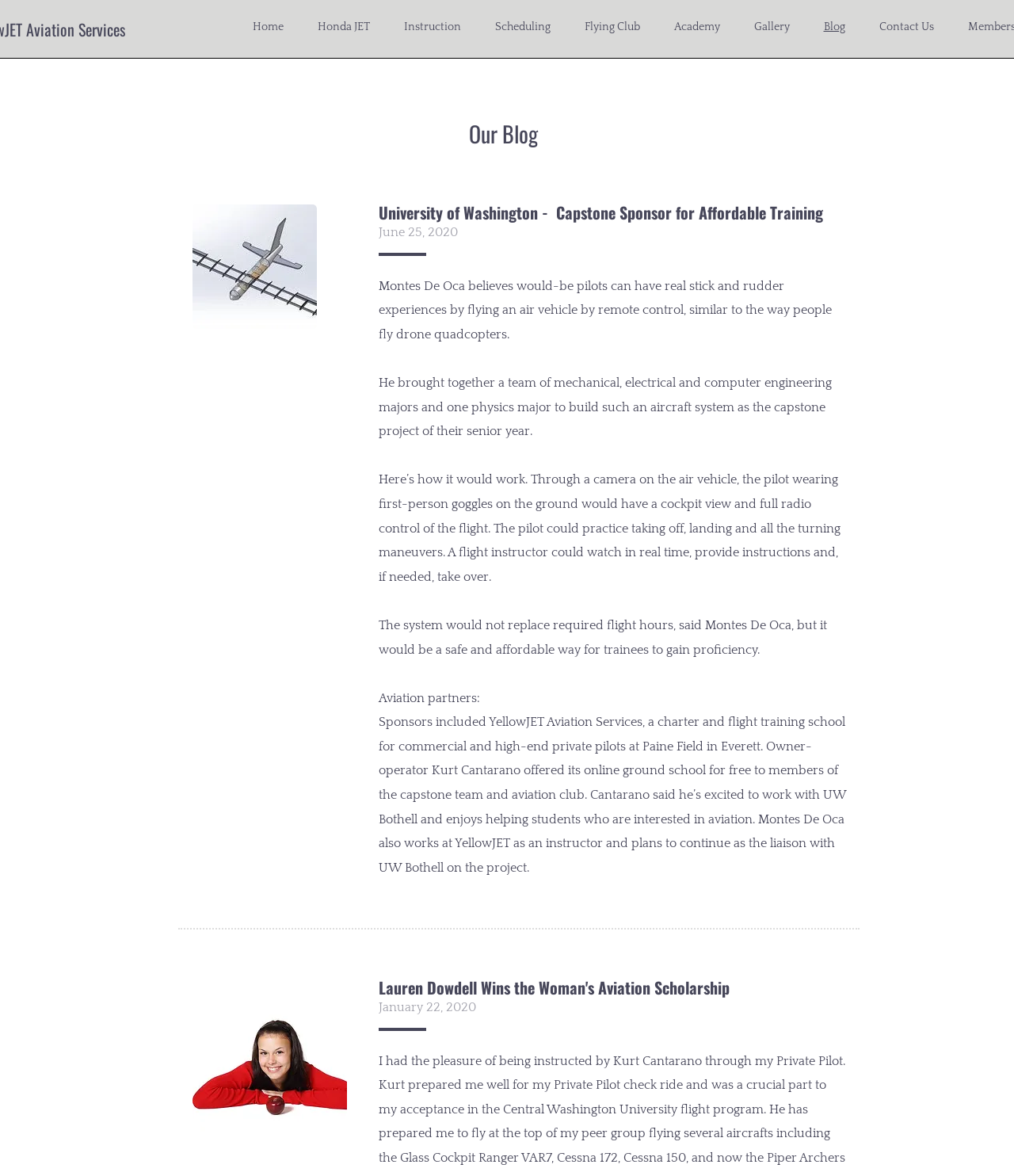Locate the bounding box coordinates of the area that needs to be clicked to fulfill the following instruction: "Click on the 'Contact Us' link". The coordinates should be in the format of four float numbers between 0 and 1, namely [left, top, right, bottom].

[0.85, 0.016, 0.938, 0.03]